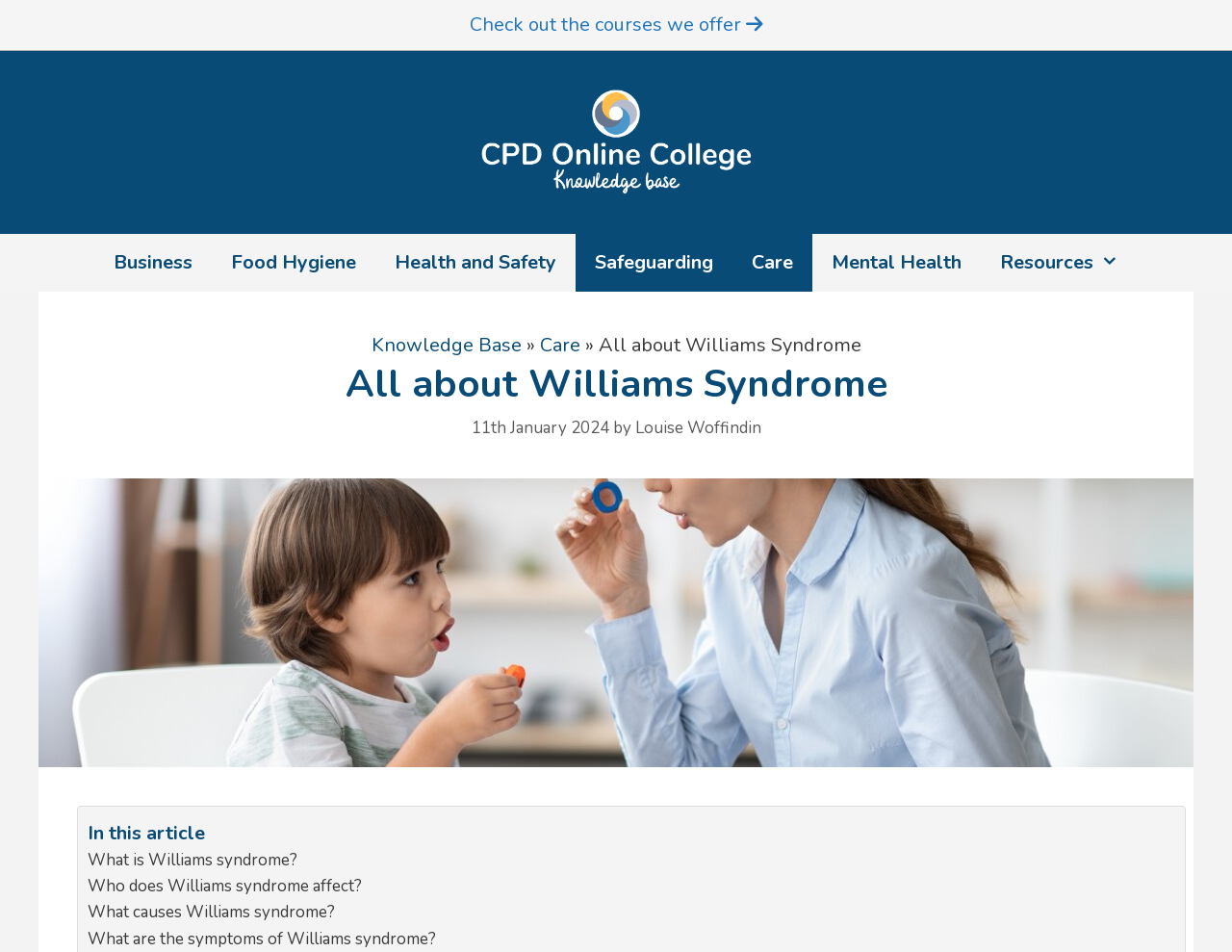Determine the title of the webpage and give its text content.

All about Williams Syndrome